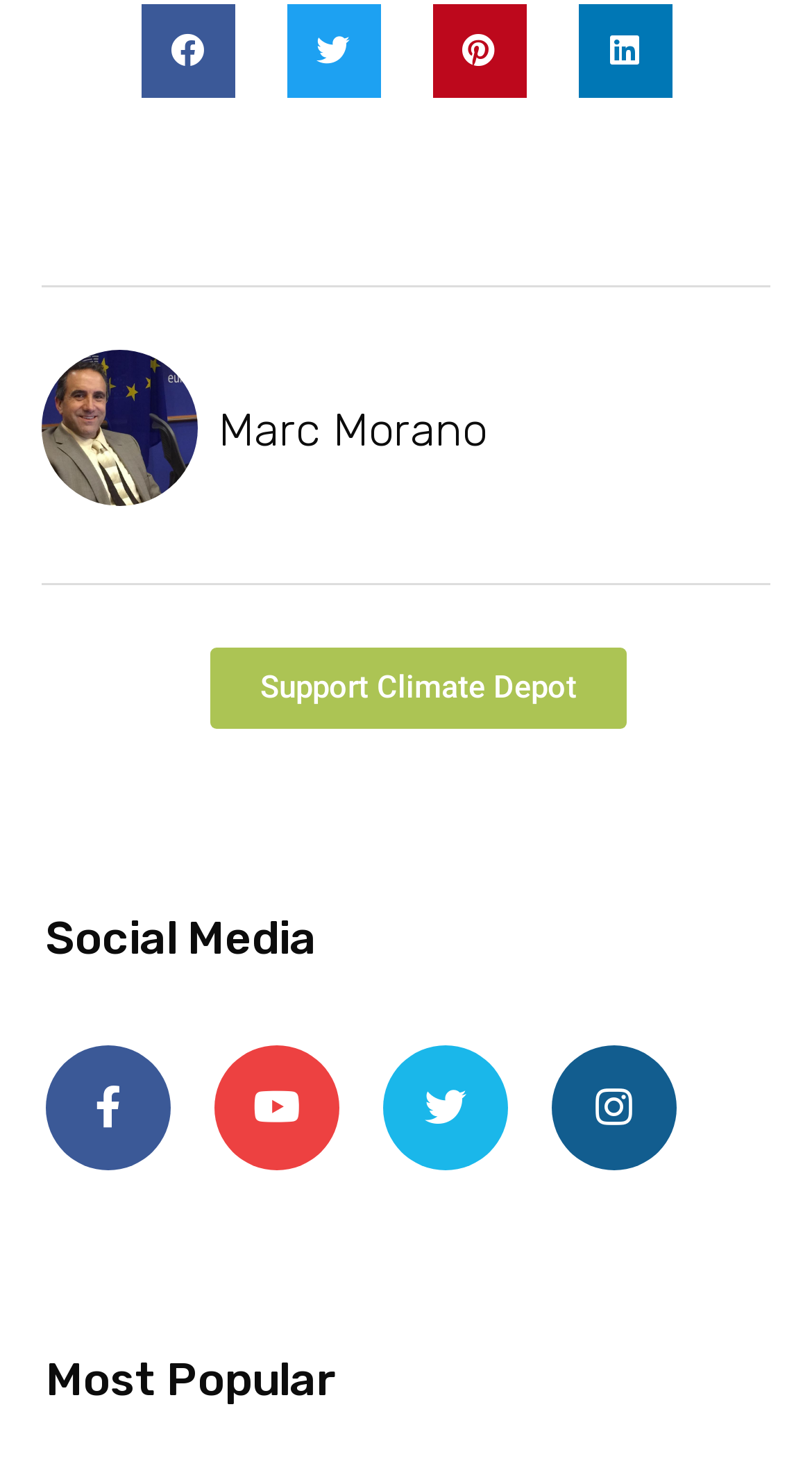Refer to the image and provide an in-depth answer to the question:
Is the image of Marc Morano a portrait?

The image of Marc Morano is a portrait because it is a close-up image of his face, which is a typical characteristic of portrait images.